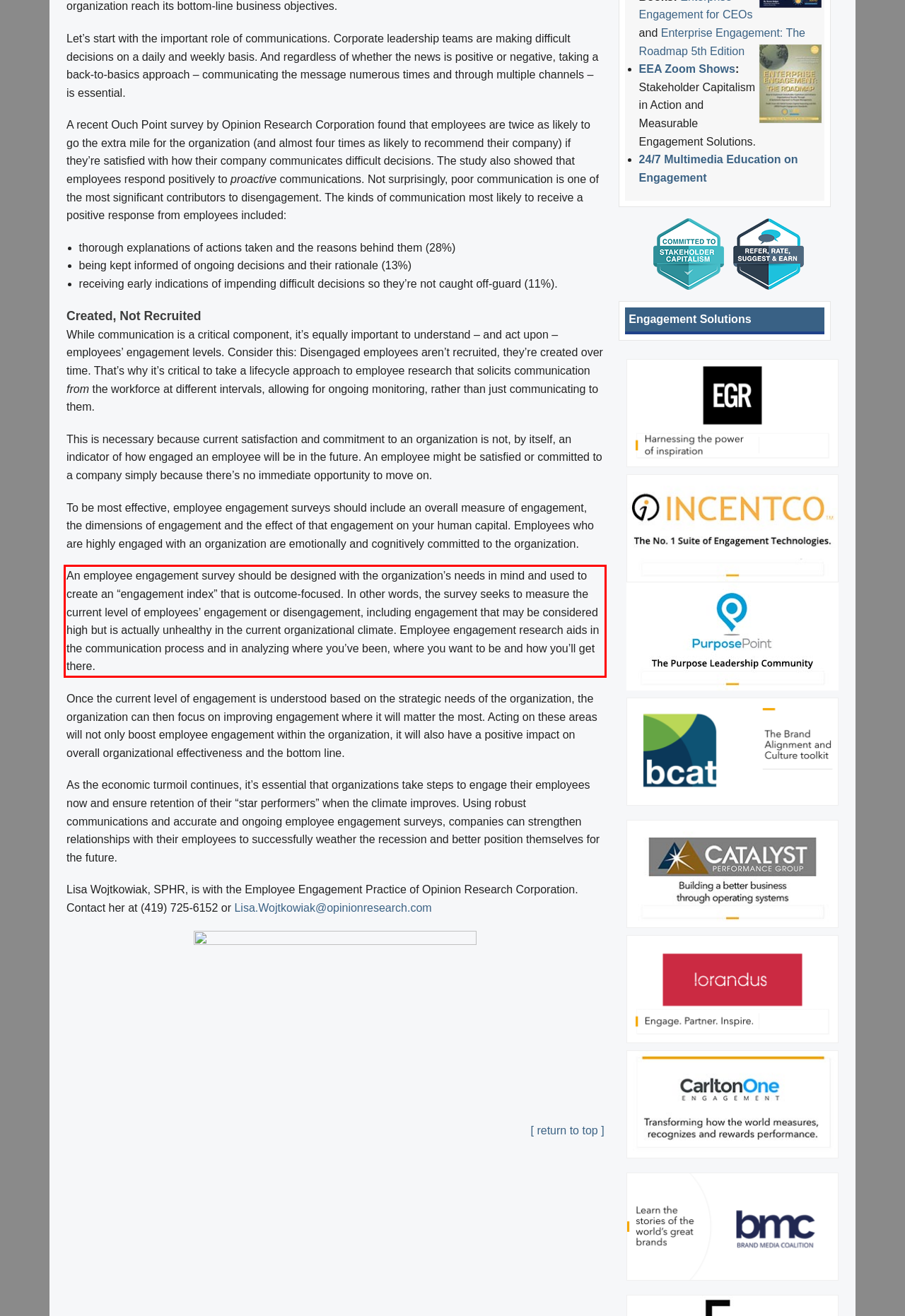Please analyze the provided webpage screenshot and perform OCR to extract the text content from the red rectangle bounding box.

An employee engagement survey should be designed with the organization’s needs in mind and used to create an “engagement index” that is outcome-focused. In other words, the survey seeks to measure the current level of employees’ engagement or disengagement, including engagement that may be considered high but is actually unhealthy in the current organizational climate. Employee engagement research aids in the communication process and in analyzing where you’ve been, where you want to be and how you’ll get there.